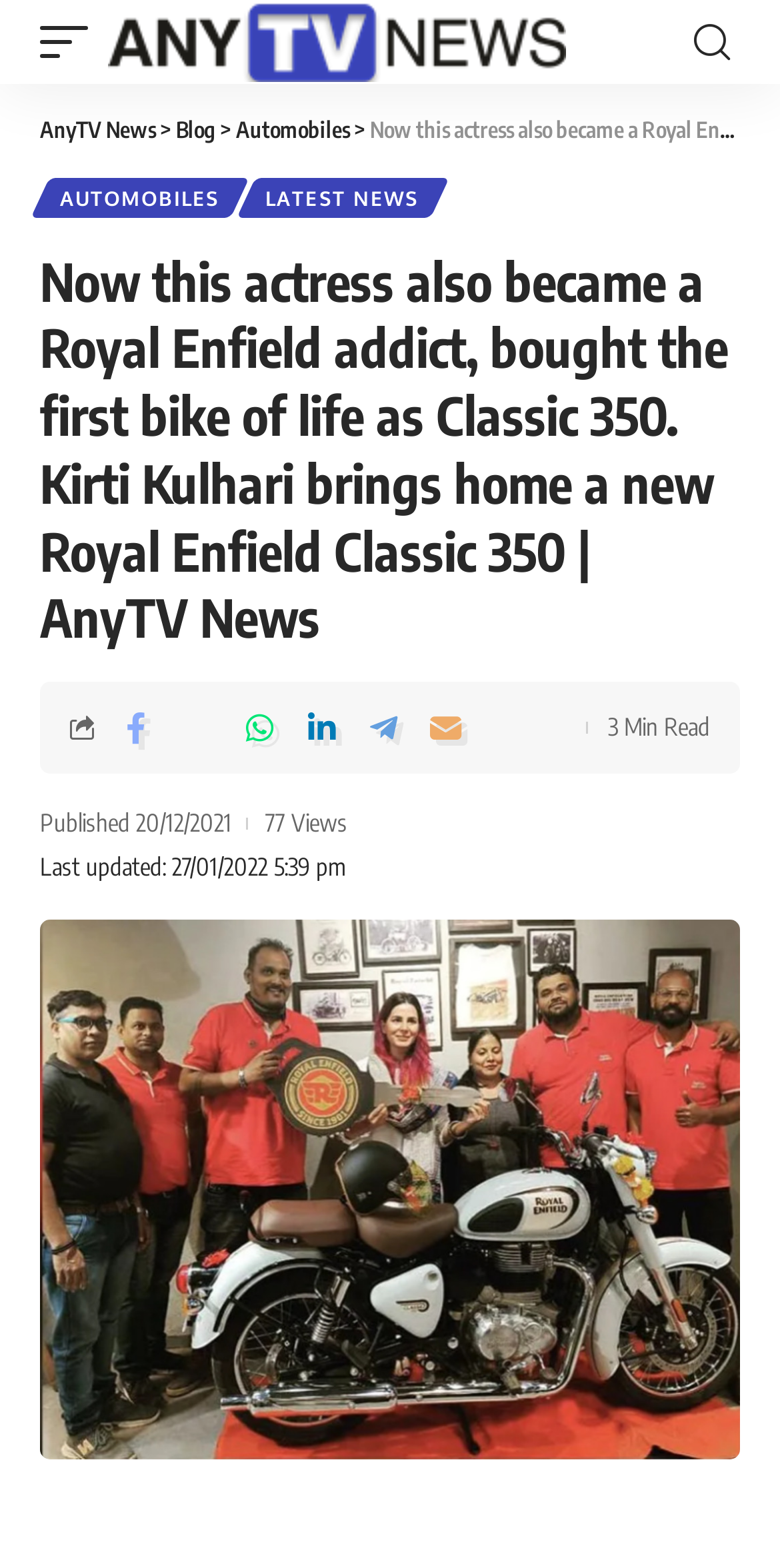Please find the bounding box coordinates of the section that needs to be clicked to achieve this instruction: "Share on Facebook".

[0.138, 0.444, 0.21, 0.485]